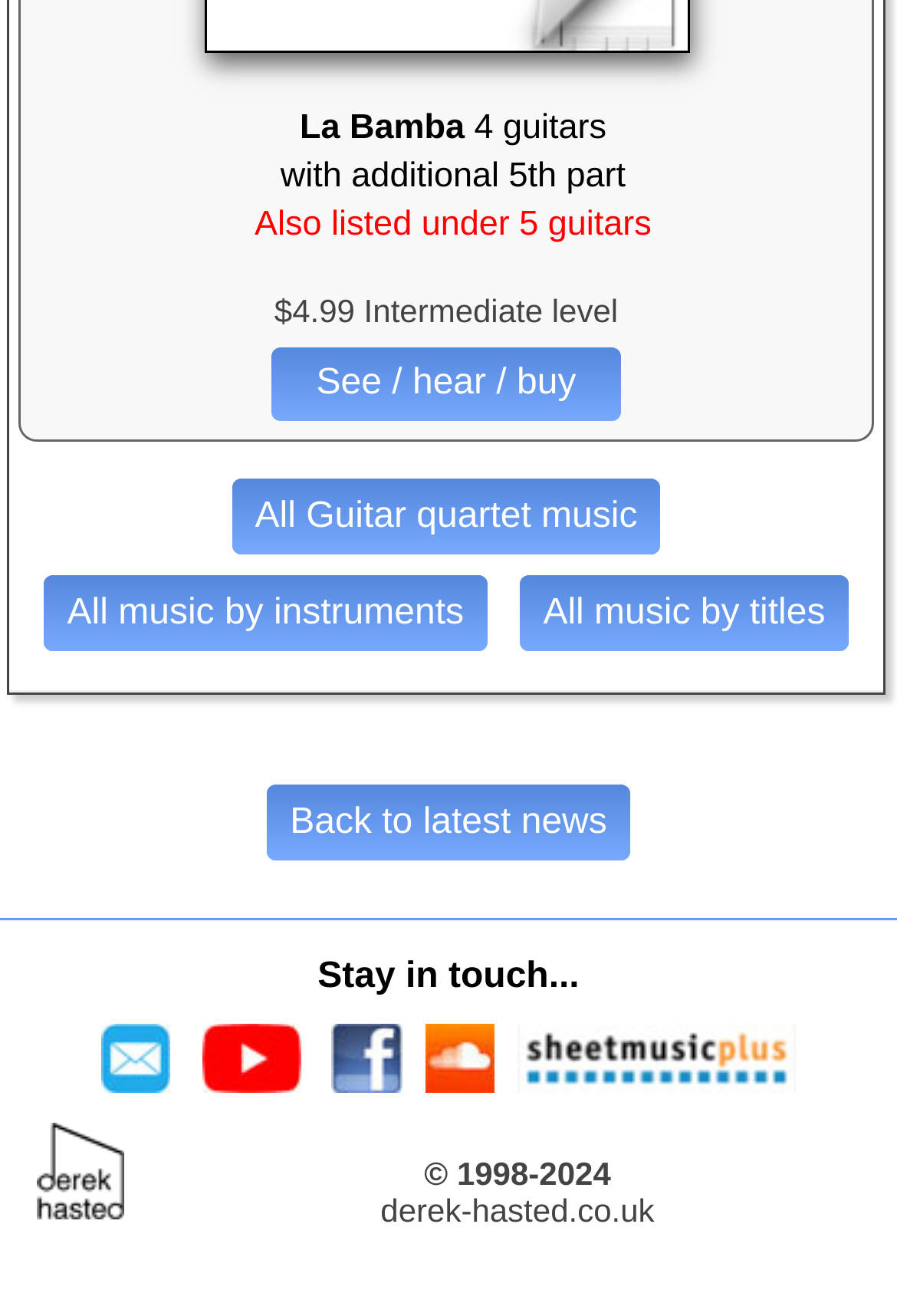Answer the question below with a single word or a brief phrase: 
How many links are there in the webpage?

11